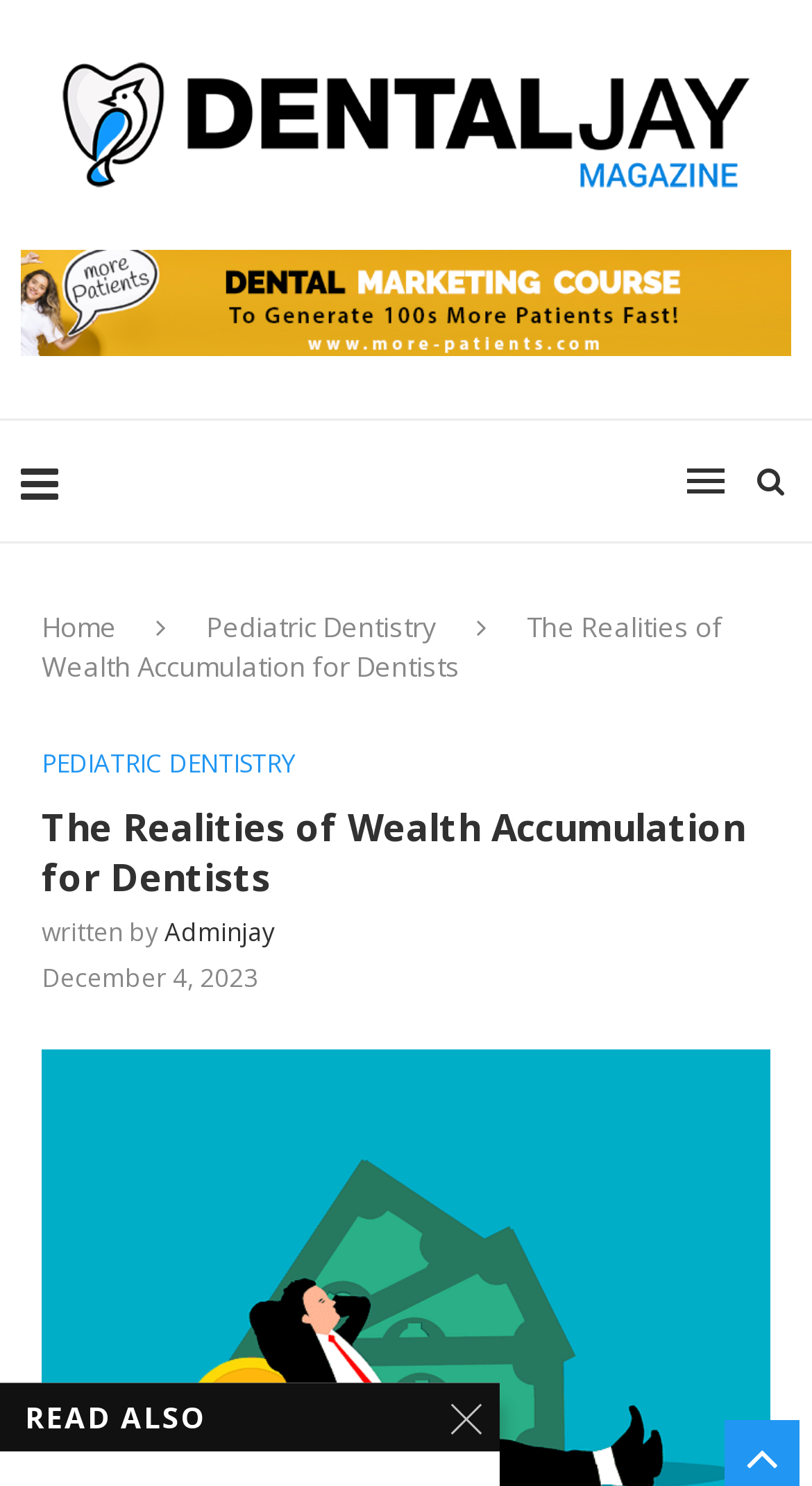Please extract the title of the webpage.

The Realities of Wealth Accumulation for Dentists